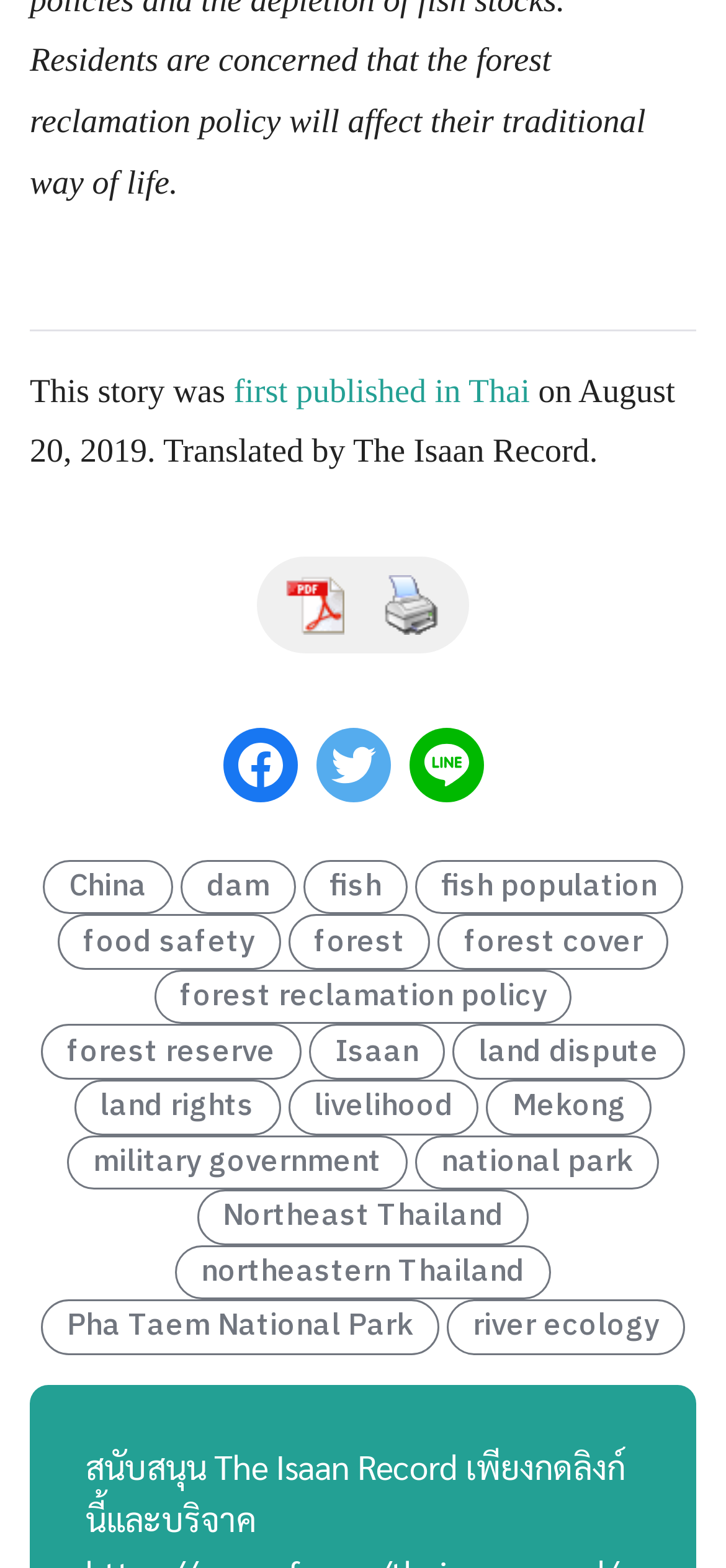What is the language of the text at the bottom?
Please use the image to provide an in-depth answer to the question.

I can see the text 'สนับสนุน The Isaan Record เพียงกดลิงก์นี้และบริจาค' at the bottom of the webpage, which appears to be in Thai language.